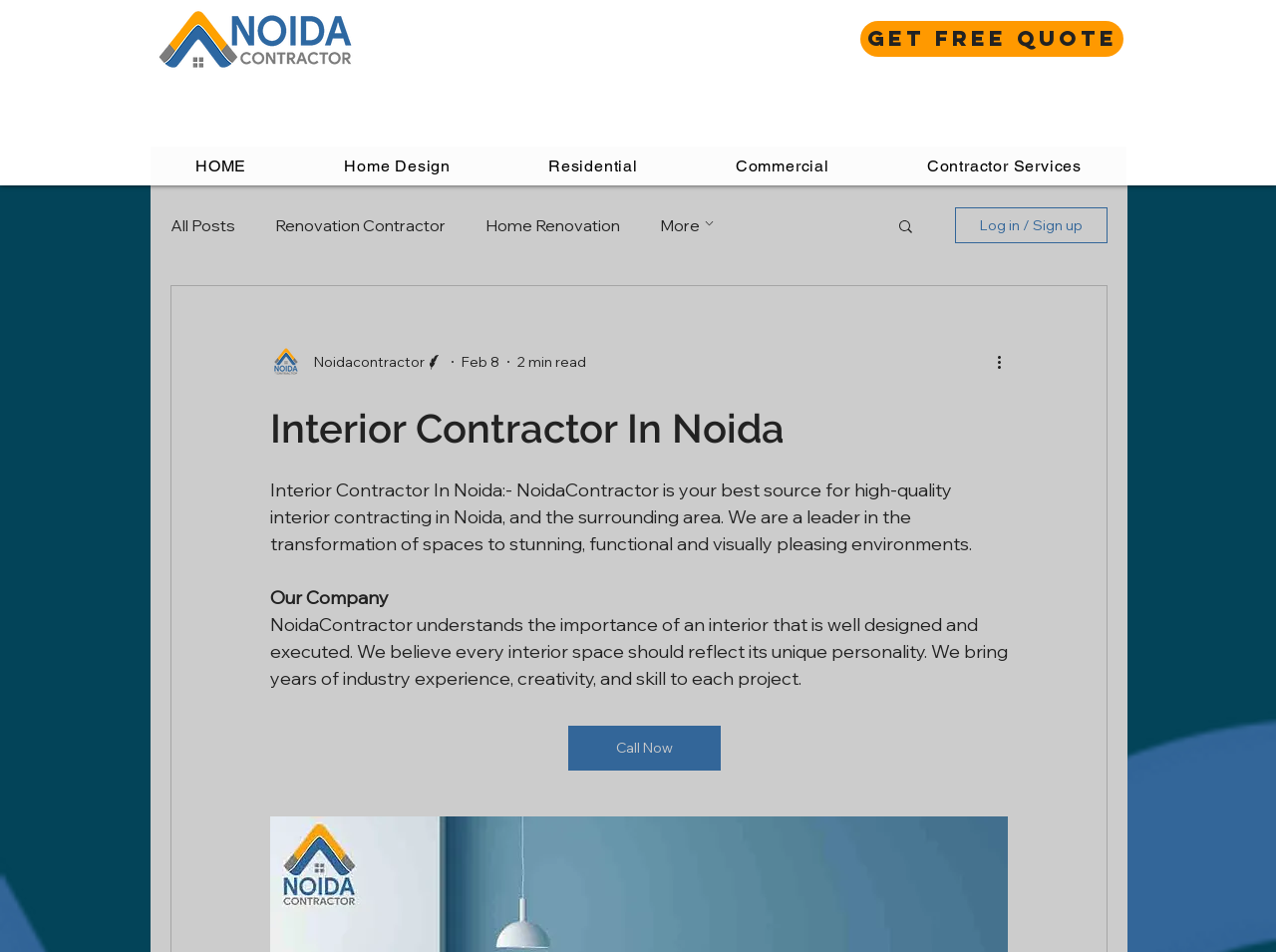Identify the bounding box for the described UI element. Provide the coordinates in (top-left x, top-left y, bottom-right x, bottom-right y) format with values ranging from 0 to 1: Contractor Services

[0.691, 0.154, 0.883, 0.195]